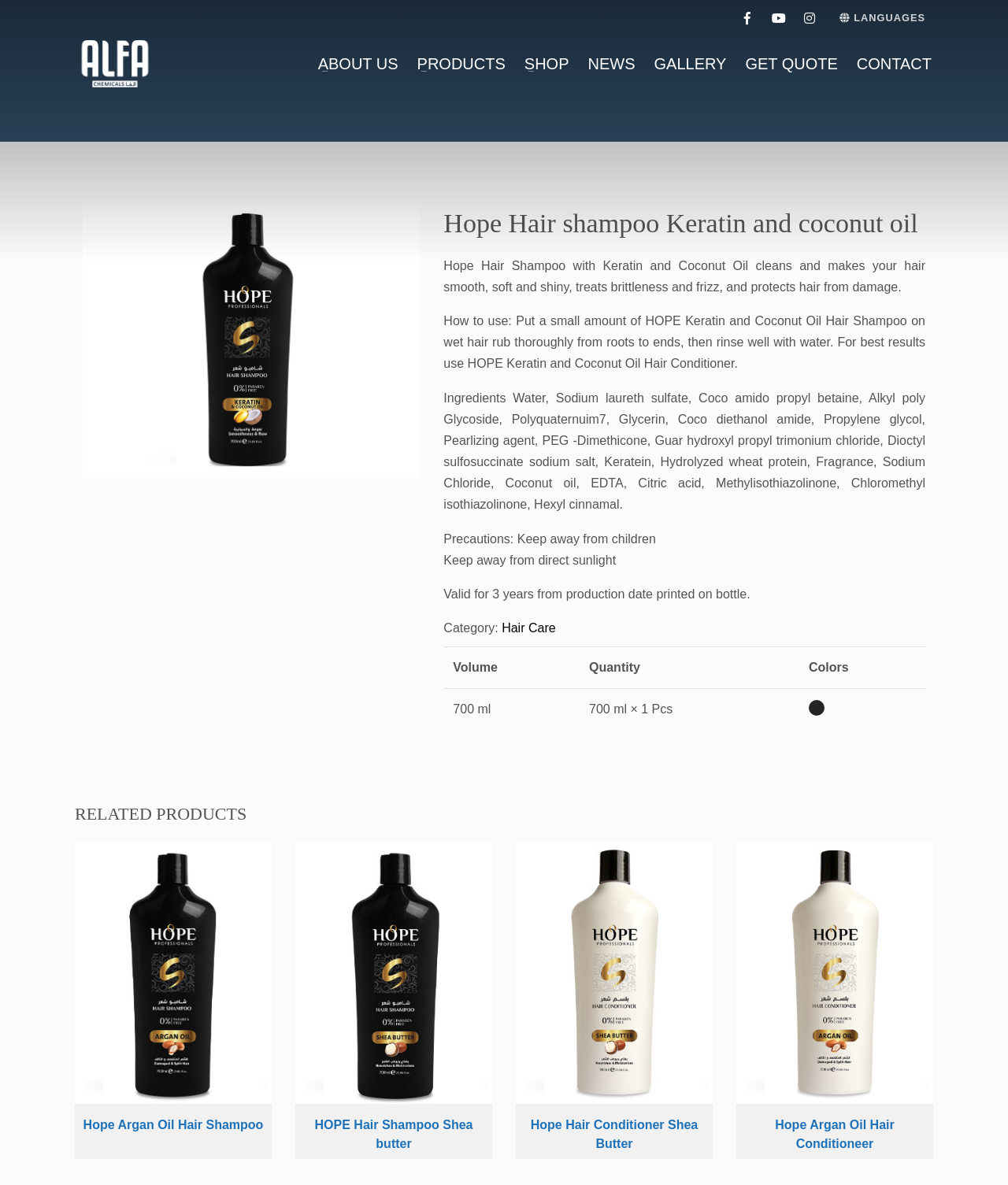What is the precaution for using the shampoo product? Please answer the question using a single word or phrase based on the image.

Keep away from children